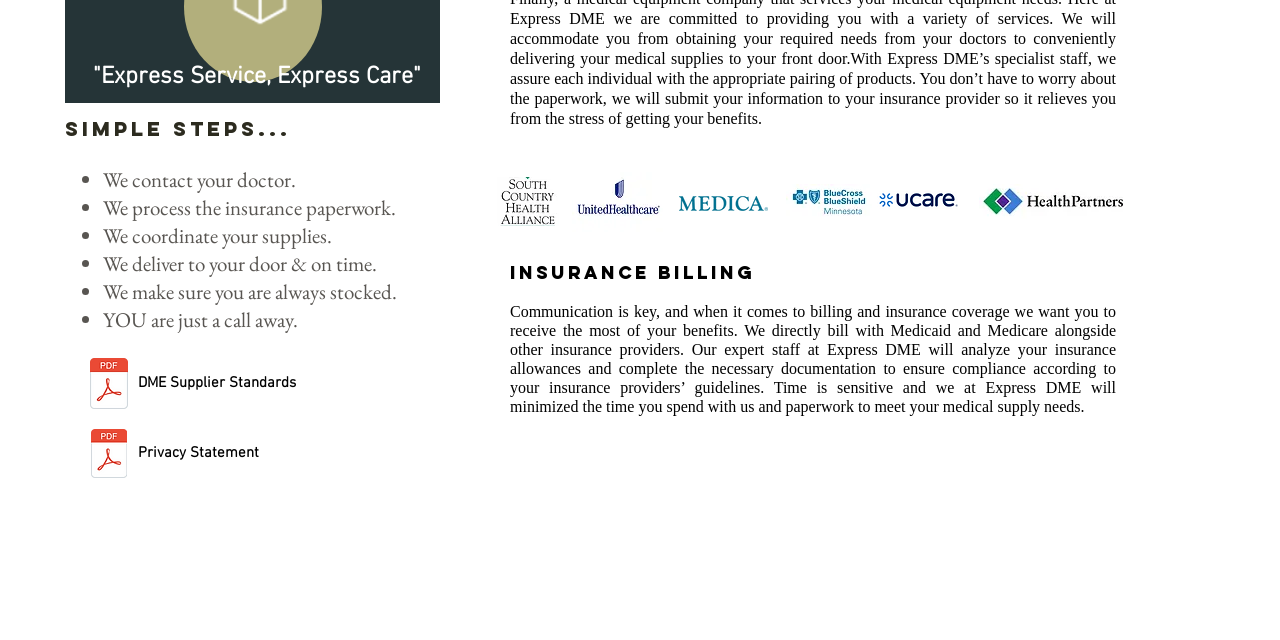Using the element description: "title="Privacy Statement.pdf"", determine the bounding box coordinates. The coordinates should be in the format [left, top, right, bottom], with values between 0 and 1.

[0.062, 0.67, 0.108, 0.755]